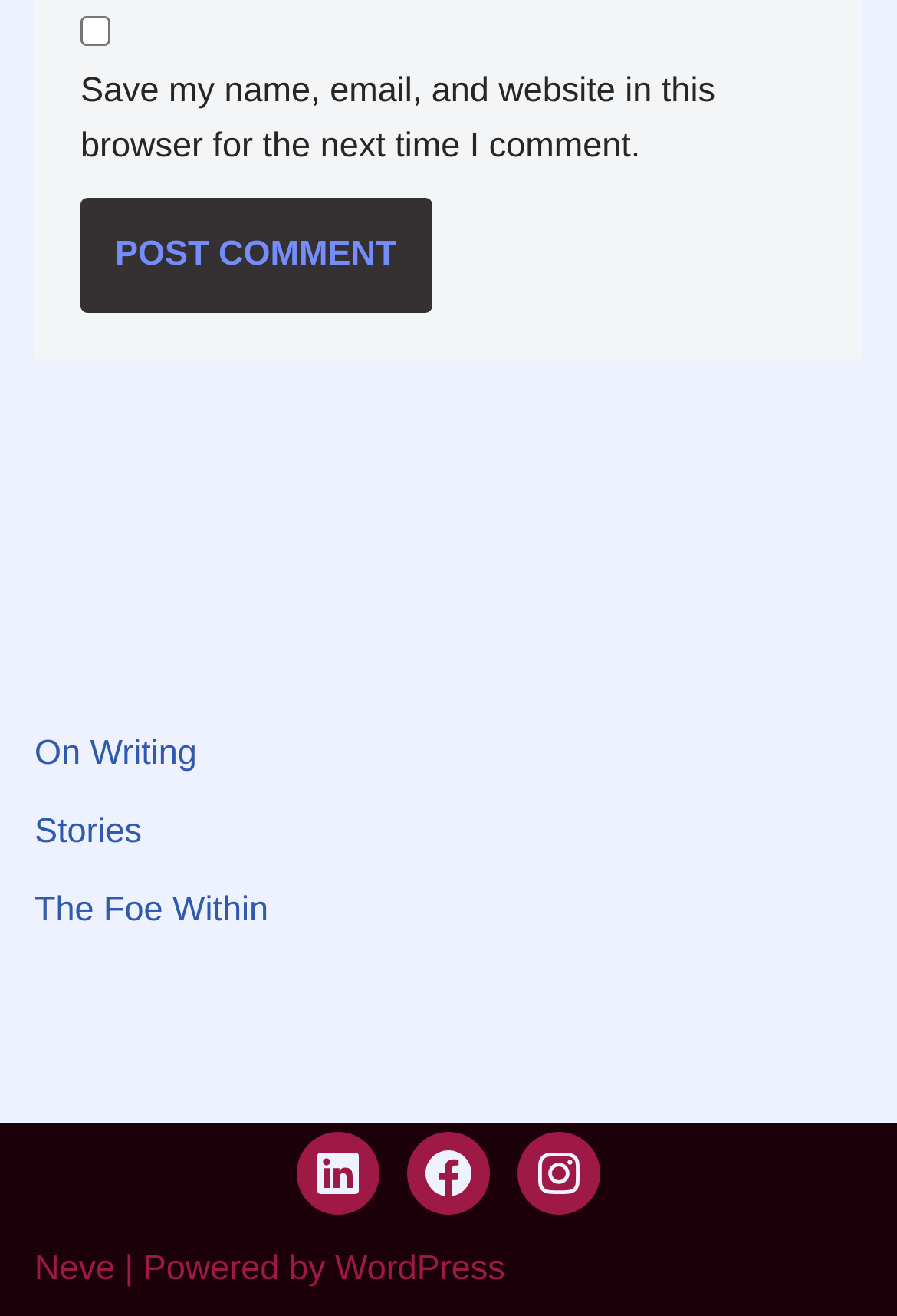Using the element description provided, determine the bounding box coordinates in the format (top-left x, top-left y, bottom-right x, bottom-right y). Ensure that all values are floating point numbers between 0 and 1. Element description: name="submit" value="Post Comment"

[0.09, 0.15, 0.481, 0.237]